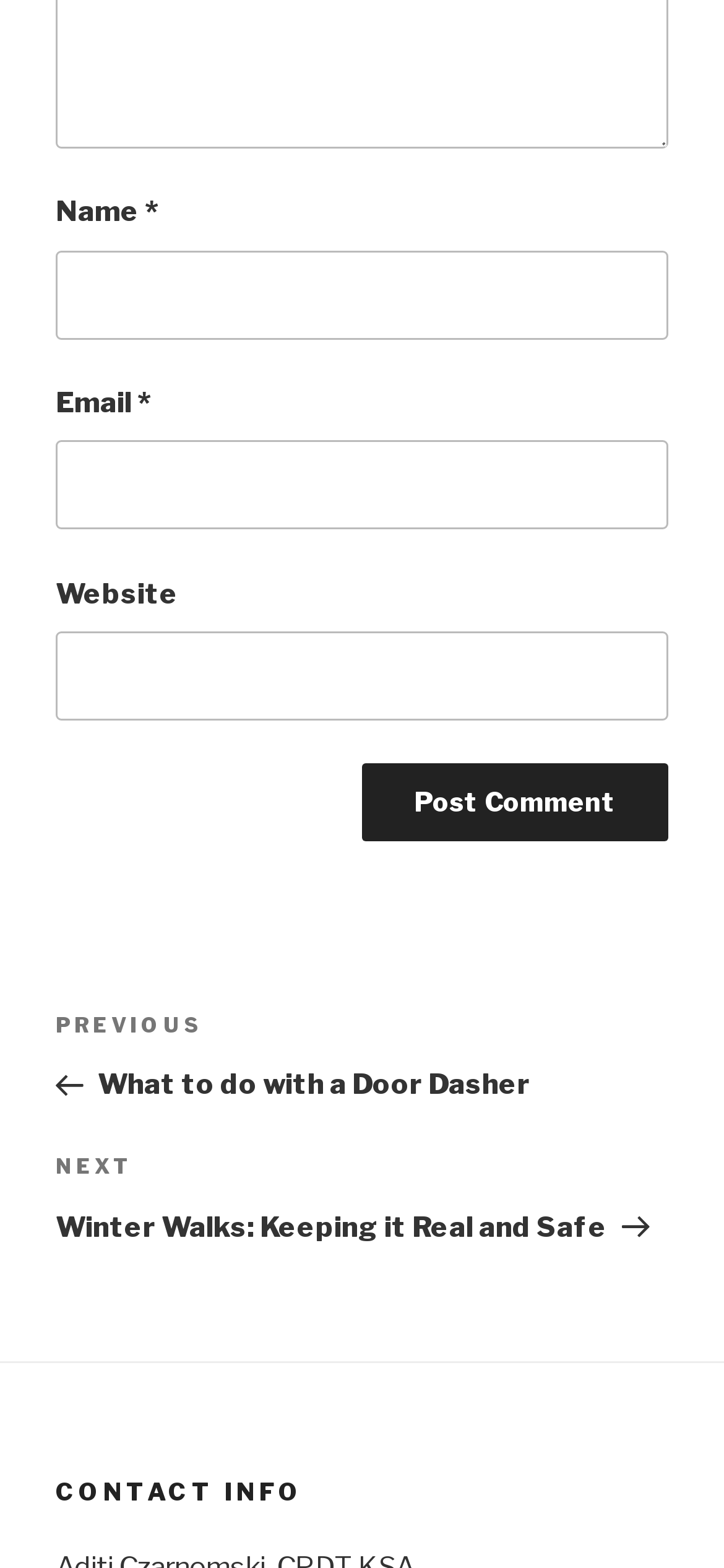Based on the element description: "parent_node: Email * aria-describedby="email-notes" name="email"", identify the bounding box coordinates for this UI element. The coordinates must be four float numbers between 0 and 1, listed as [left, top, right, bottom].

[0.077, 0.281, 0.923, 0.338]